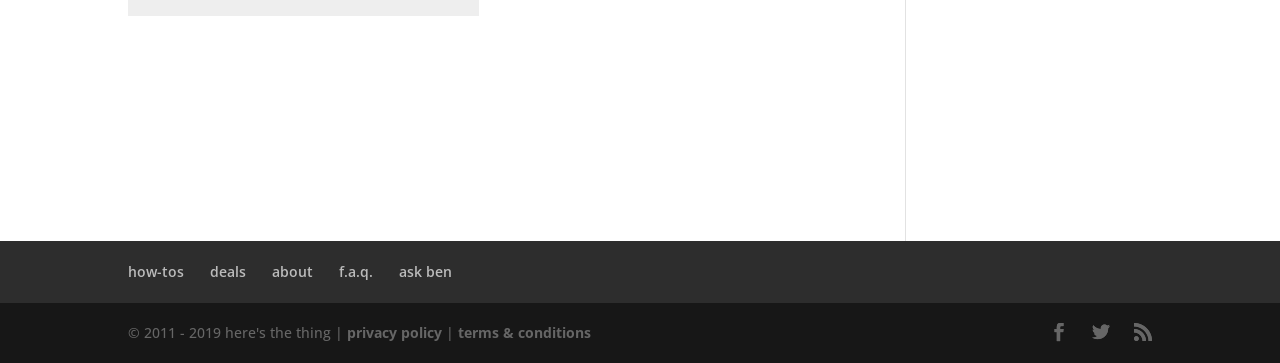What are the main categories on the webpage?
Look at the screenshot and respond with one word or a short phrase.

How-tos, Deals, About, FAQ, Ask Ben